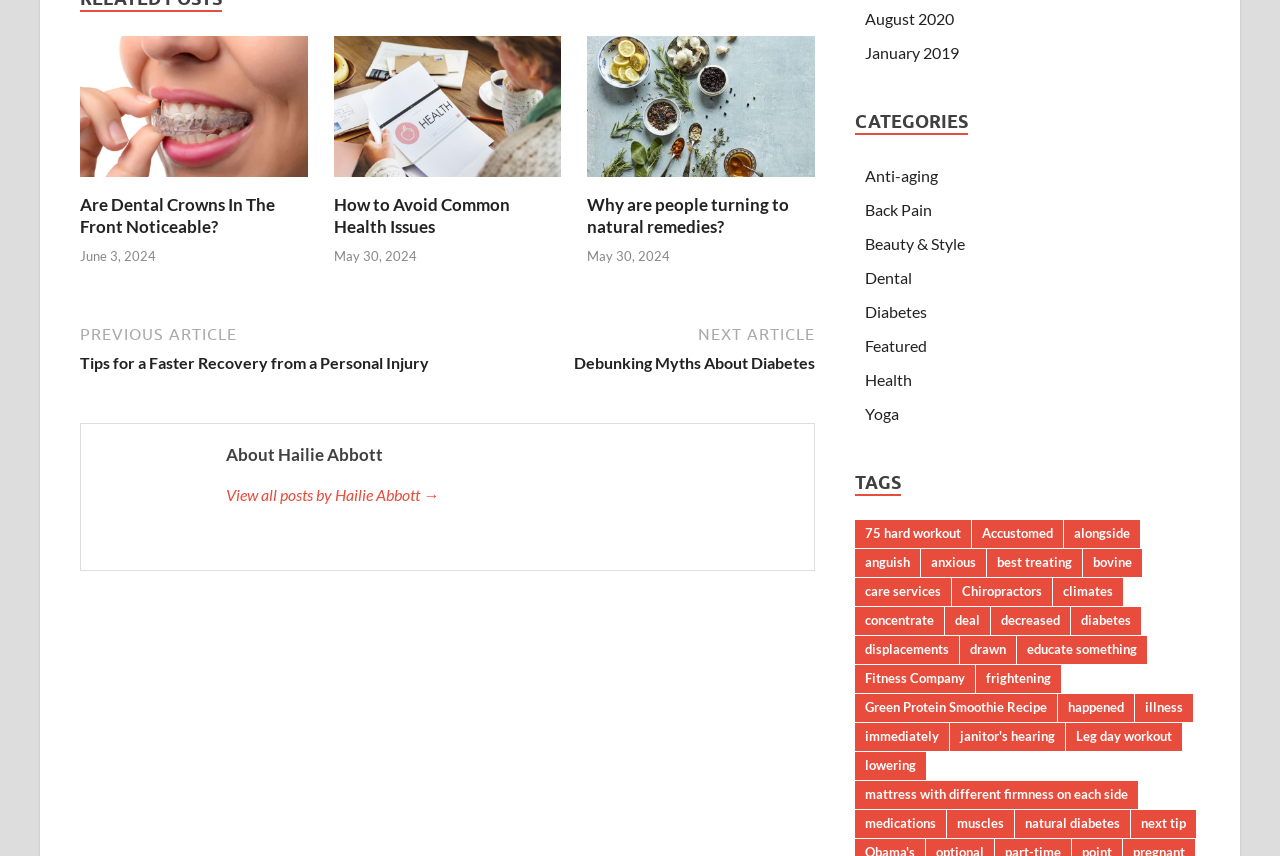What is the title of the first article?
Use the screenshot to answer the question with a single word or phrase.

Are Dental Crowns In The Front Noticeable?